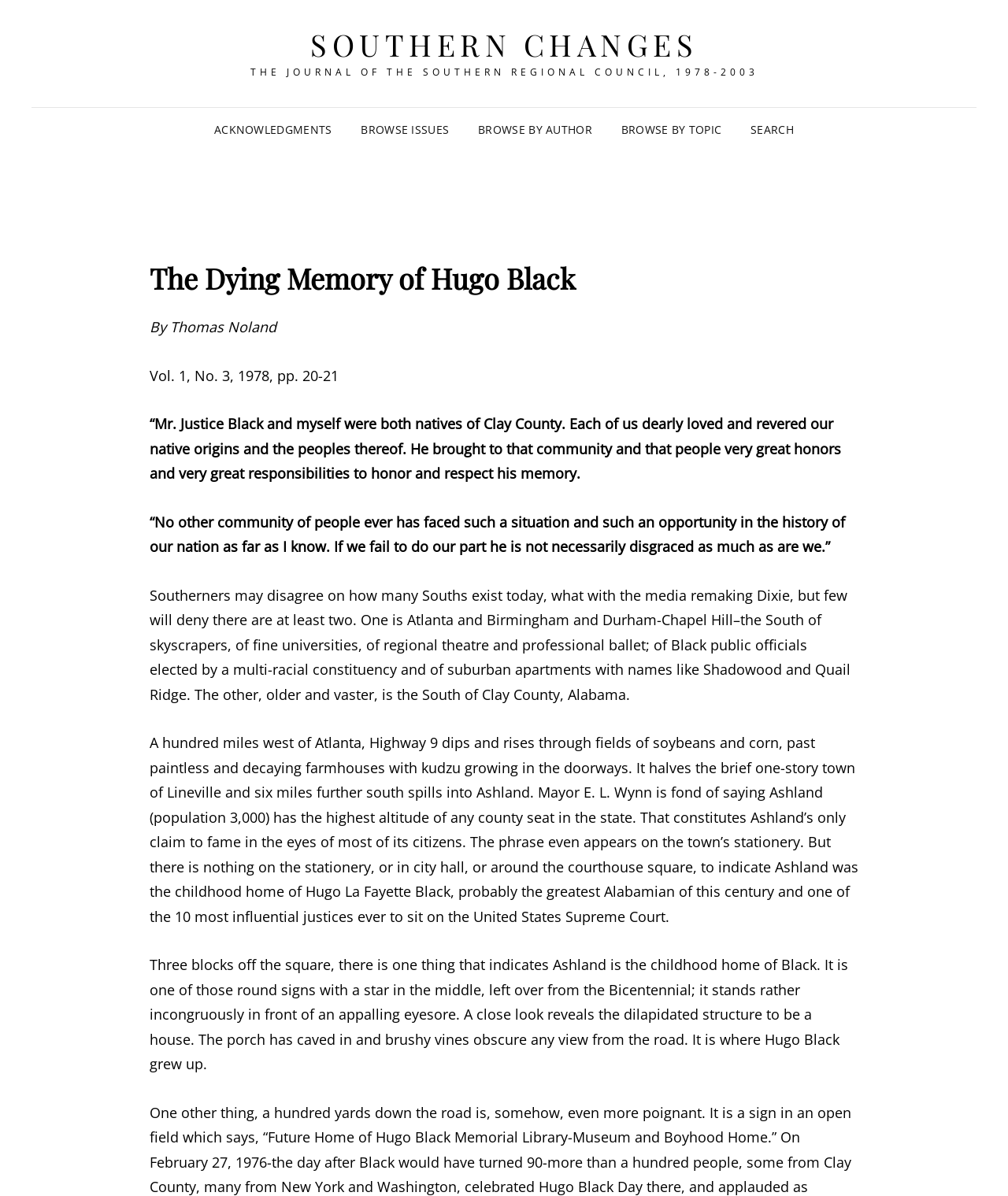Identify the bounding box of the UI element described as follows: "Southern Changes". Provide the coordinates as four float numbers in the range of 0 to 1 [left, top, right, bottom].

[0.308, 0.02, 0.692, 0.054]